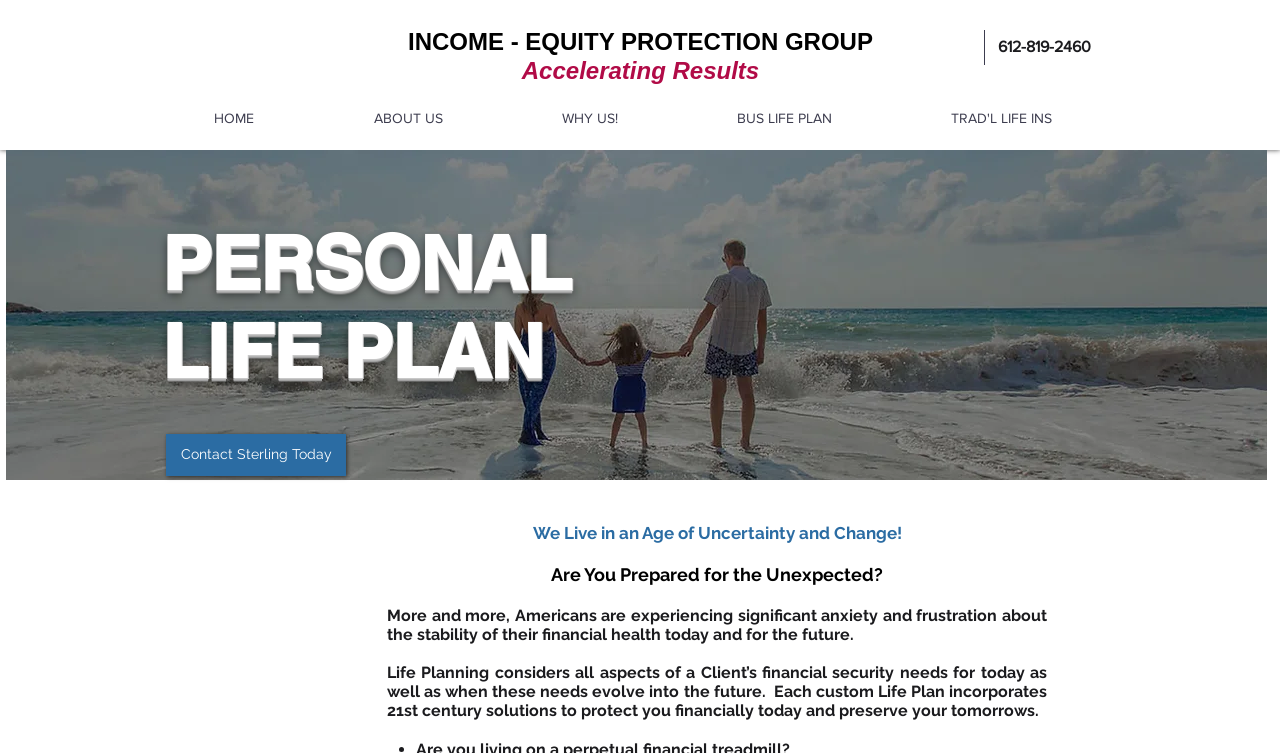Give a detailed explanation of the elements present on the webpage.

The webpage is about Whole Life Insurance and Disability Insurance solutions in Eagan, MN. At the top, there is a heading that reads "INCOME - EQUITY PROTECTION GROUP Accelerating Results". Below this heading, there is a phone number "612-819-2460" displayed prominently. 

To the left of the phone number, there is a navigation menu labeled "Site" that contains five links: "HOME", "ABOUT US", "WHY US!", "BUS LIFE PLAN", and "TRAD'L LIFE INS". These links are arranged horizontally and take up a significant portion of the top section of the page.

Below the navigation menu, there is a section that appears to be an award or recognition. It consists of three lines of text: "In 2021 and again in 2022, Sterling Secure a received the", "Best-in-Class", and "awards". This section is followed by a sentence that explains the award is for Income Protection as a result of the work by the Income Protection Group.

Further down the page, there are two headings: "PERSONAL LIFE PLAN" and "LIFE PLAN". Below these headings, there is a link to "Contact Sterling Today". 

The lower section of the page contains several paragraphs of text. The first paragraph starts with "We Live in an Age of Uncertainty and Change!" and is followed by a series of questions and statements about financial health and security. The text continues to discuss the importance of Life Planning, which considers all aspects of a client's financial security needs for today and the future.